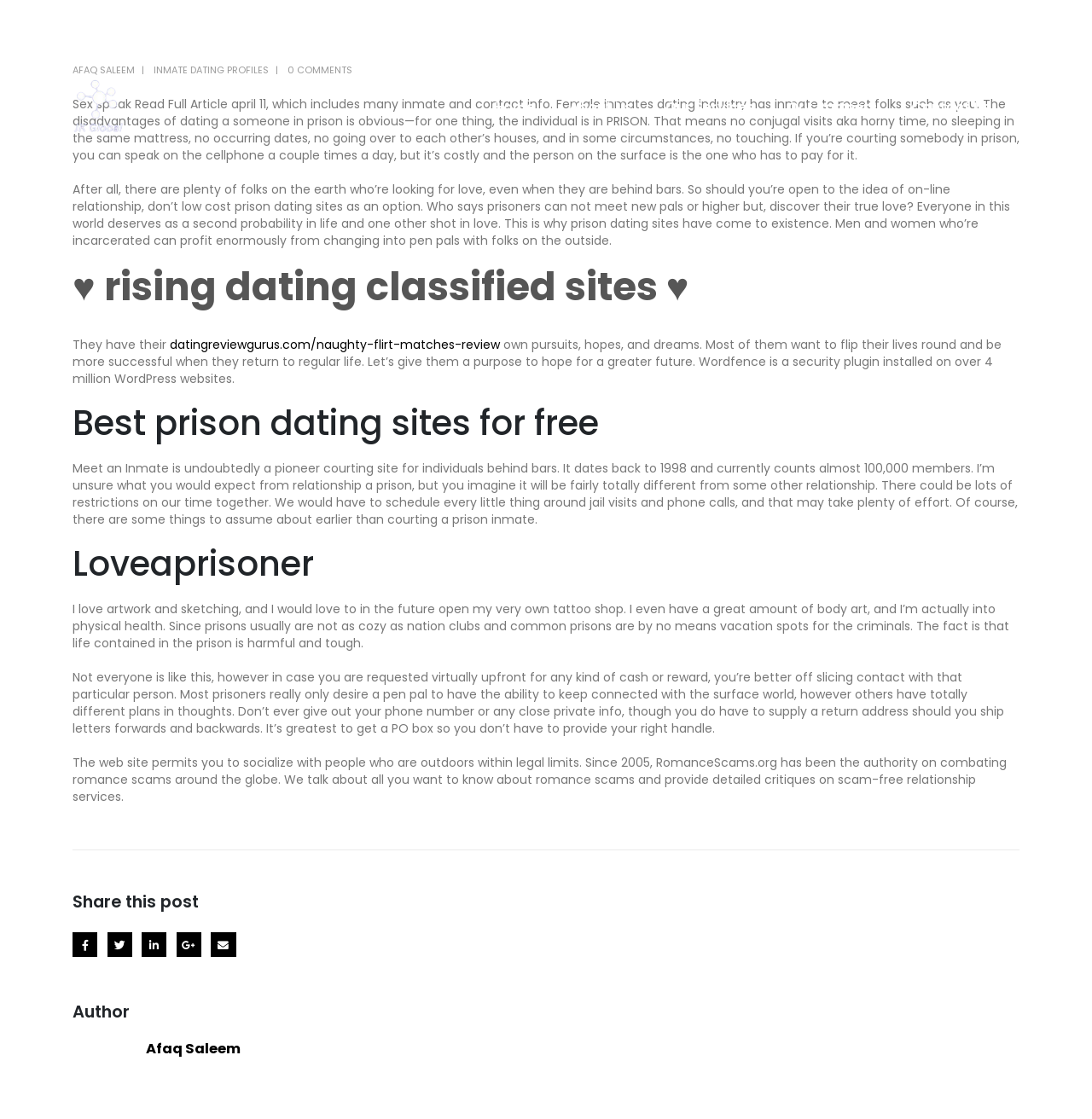Please provide a one-word or short phrase answer to the question:
What is the purpose of this website?

Prison dating